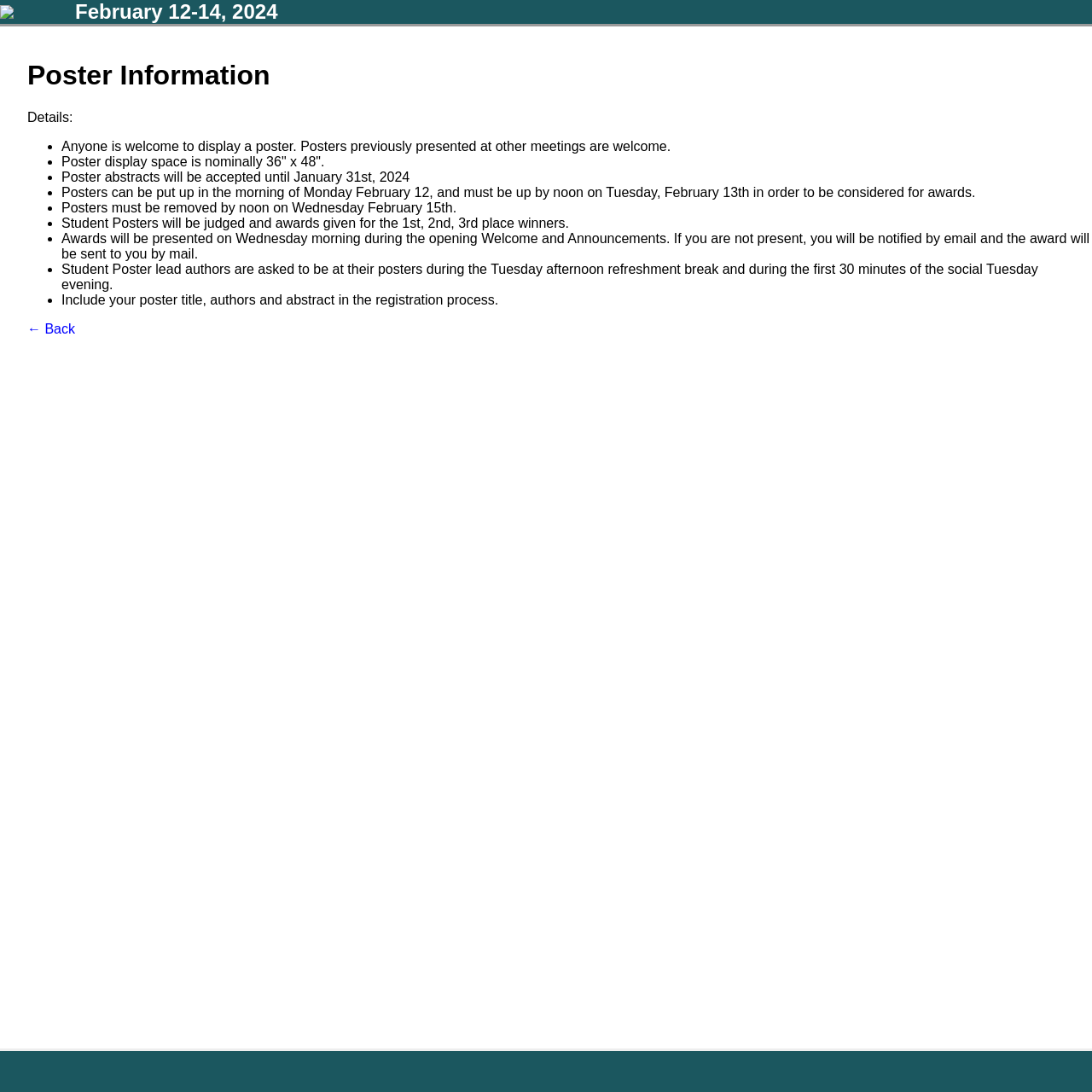When is the deadline for submitting poster abstracts?
Based on the content of the image, thoroughly explain and answer the question.

The deadline for submitting poster abstracts can be found in the static text element 'Poster abstracts will be accepted until January 31st, 2024' which is located in the list of poster information.